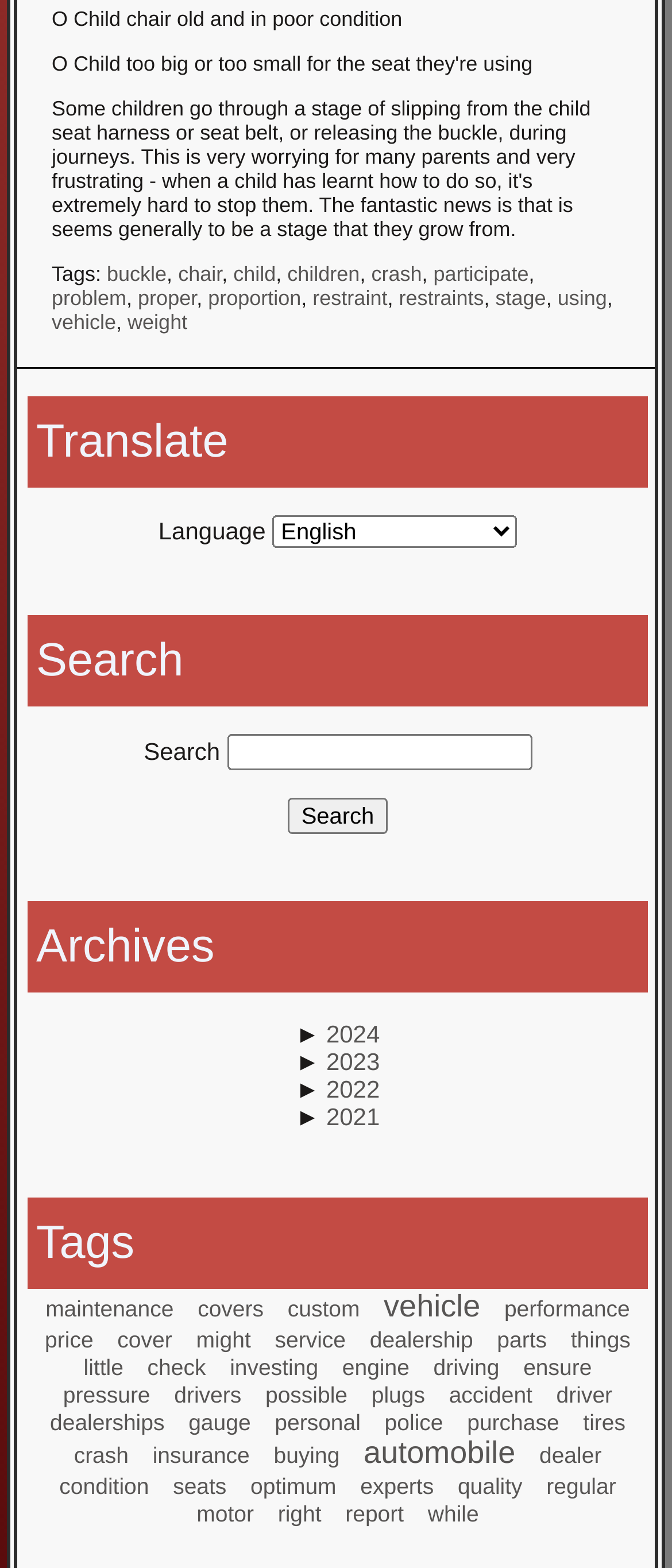Determine the bounding box coordinates of the UI element described by: "ACCEPT".

None